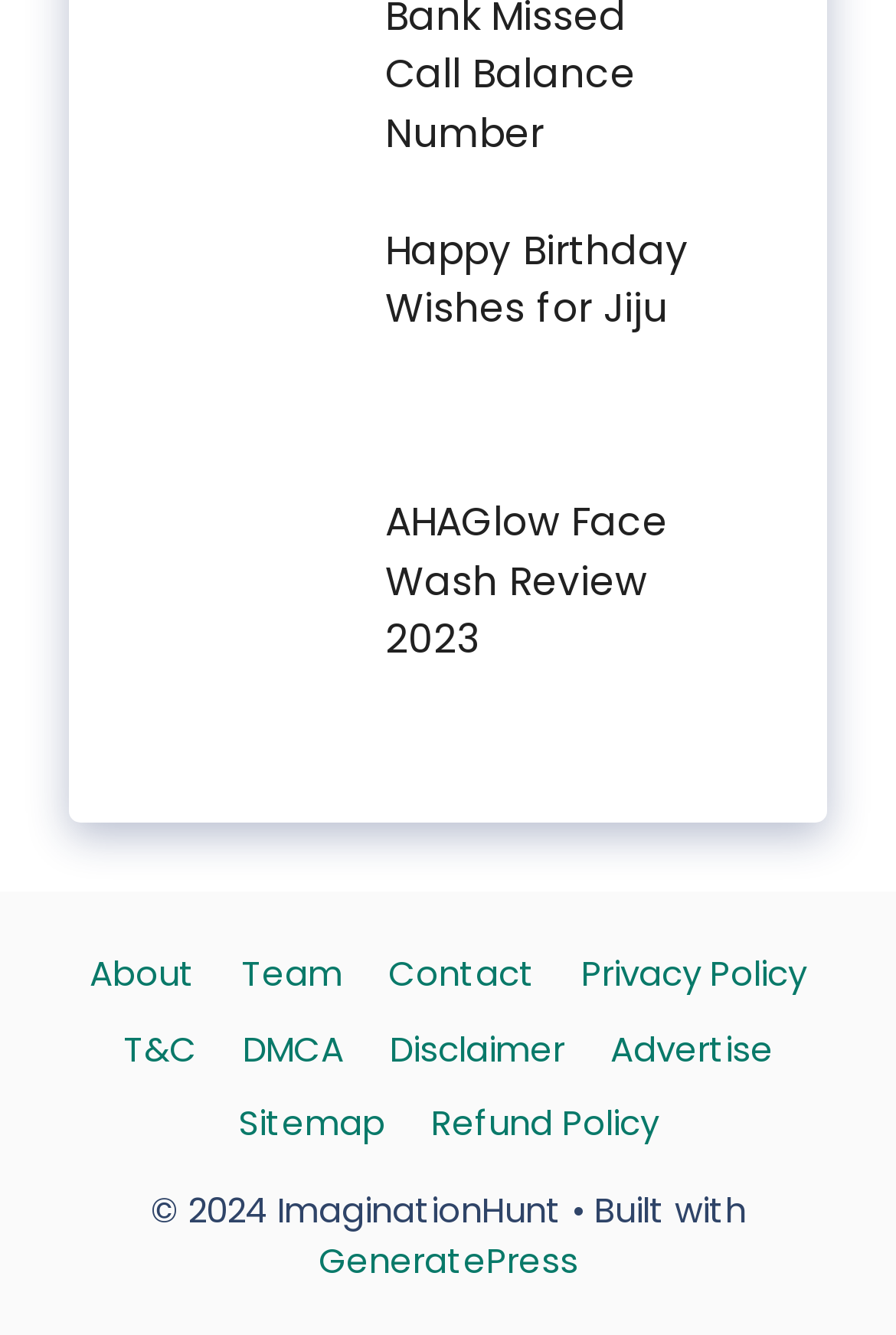Find the bounding box coordinates of the clickable area that will achieve the following instruction: "Read Disclaimer".

[0.435, 0.767, 0.629, 0.803]